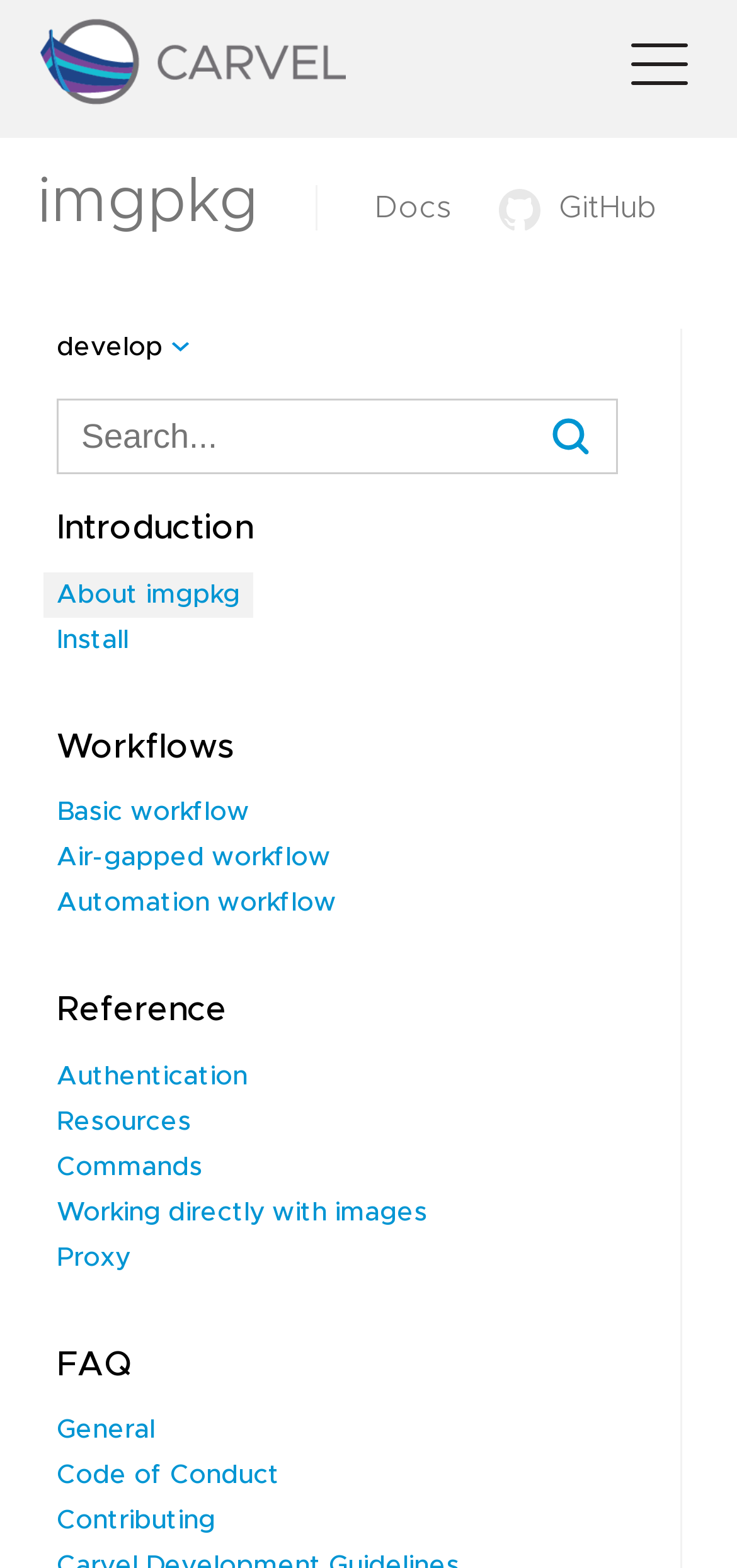How many FAQ links are there? From the image, respond with a single word or brief phrase.

2